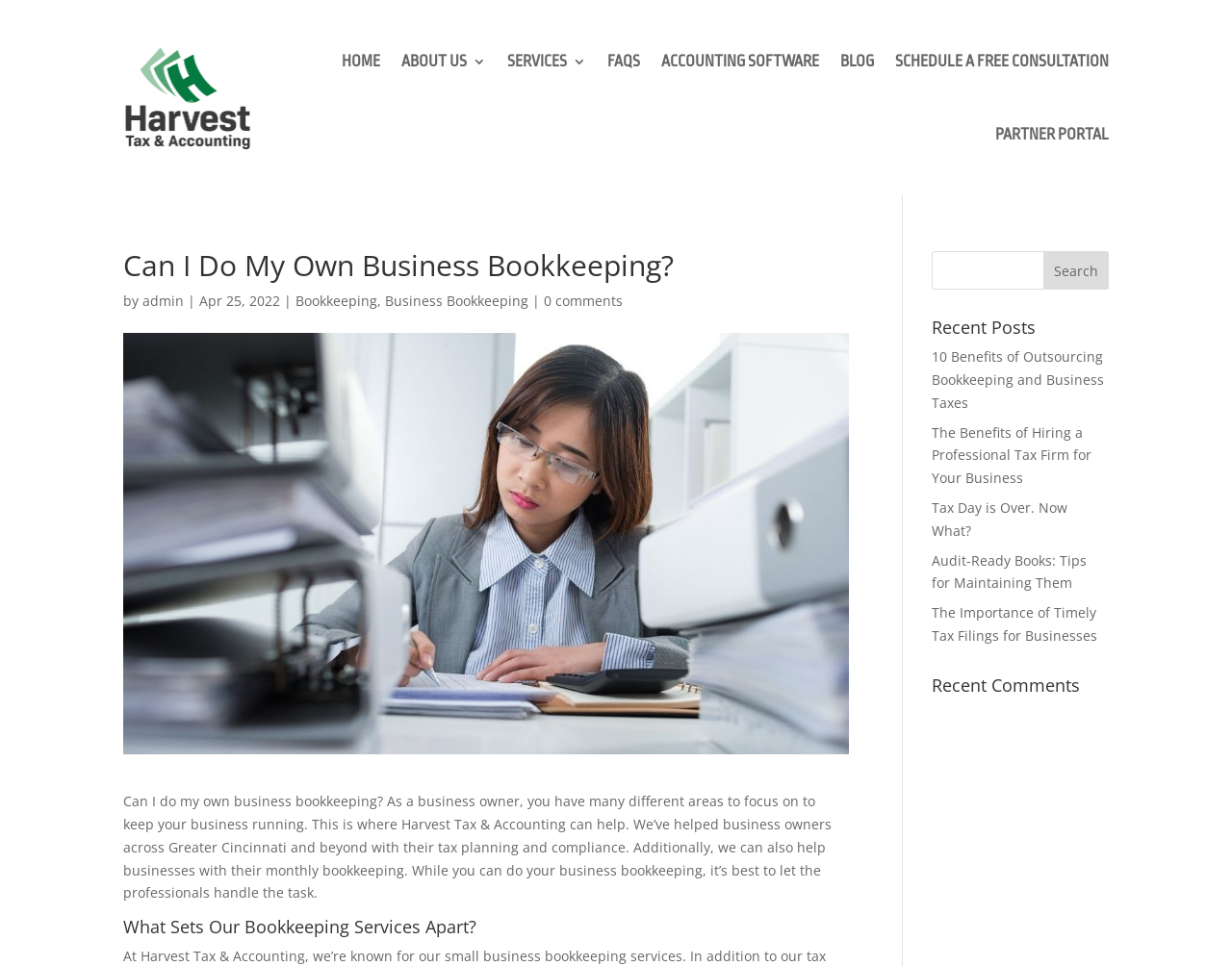Can you determine the bounding box coordinates of the area that needs to be clicked to fulfill the following instruction: "Click on HOME"?

[0.277, 0.025, 0.309, 0.101]